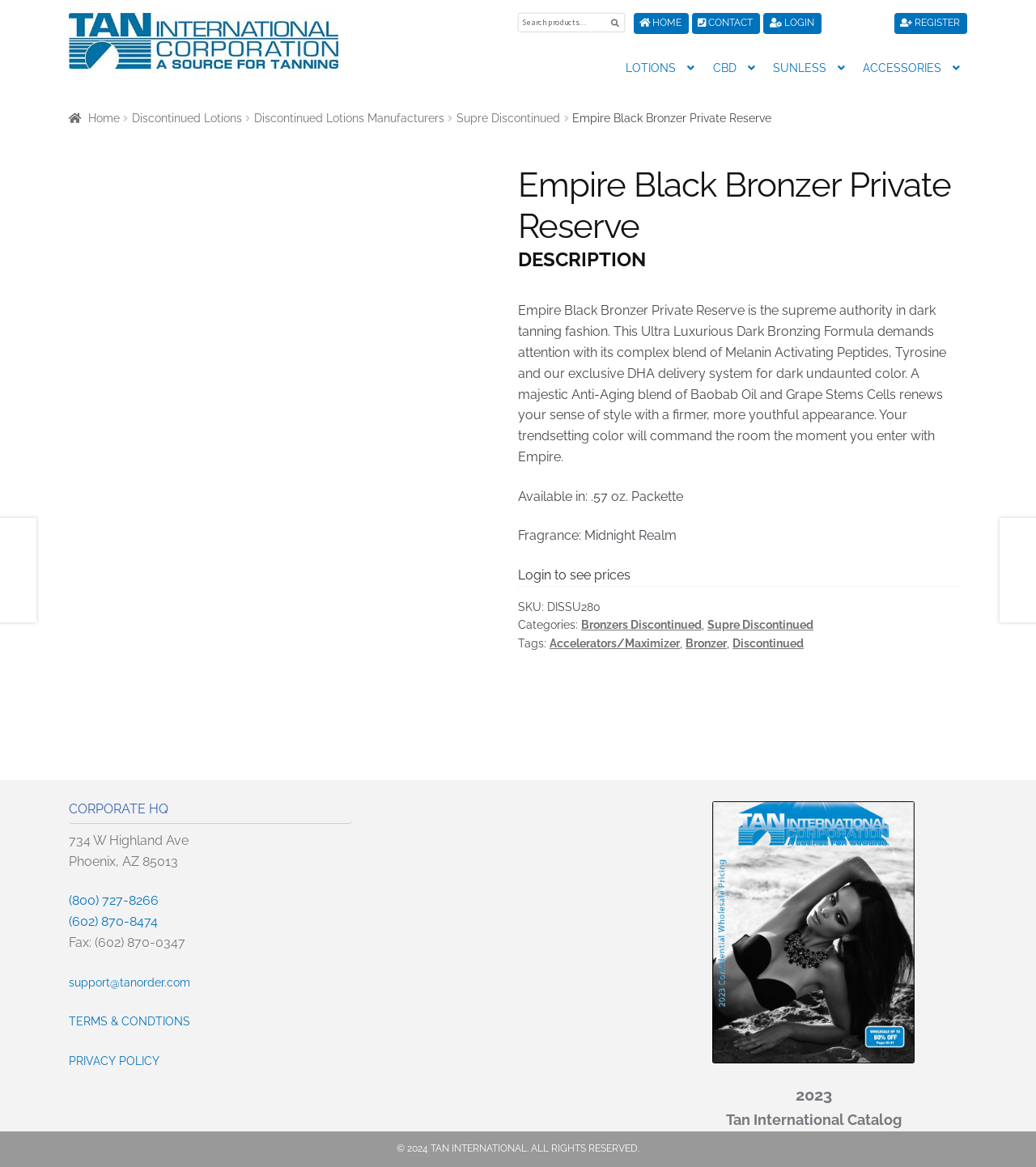Please determine the bounding box coordinates for the UI element described here. Use the format (top-left x, top-left y, bottom-right x, bottom-right y) with values bounded between 0 and 1: Login to see prices

[0.5, 0.486, 0.609, 0.499]